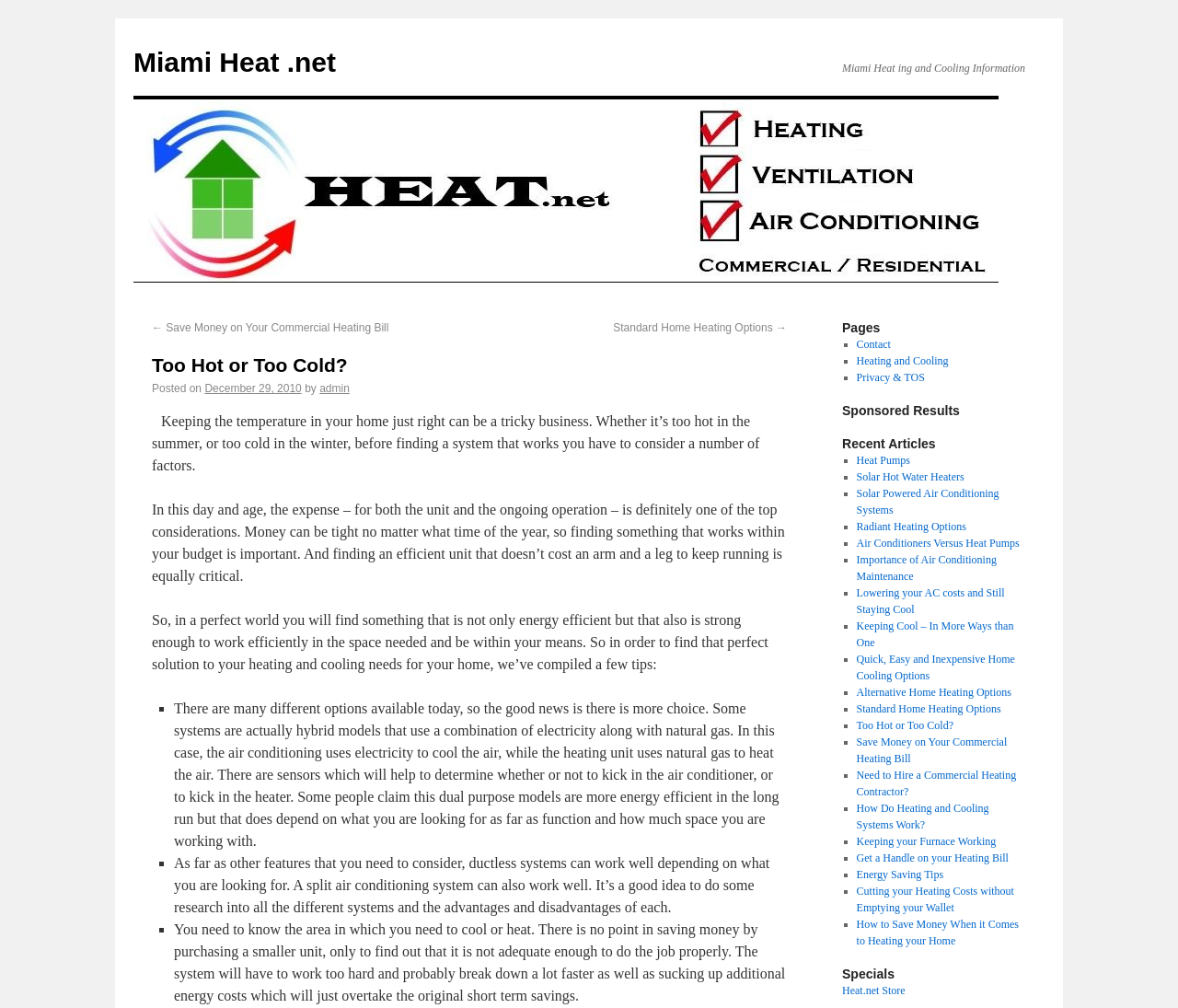Why is it important to know the area to be cooled or heated?
Using the picture, provide a one-word or short phrase answer.

To avoid purchasing an inadequate unit